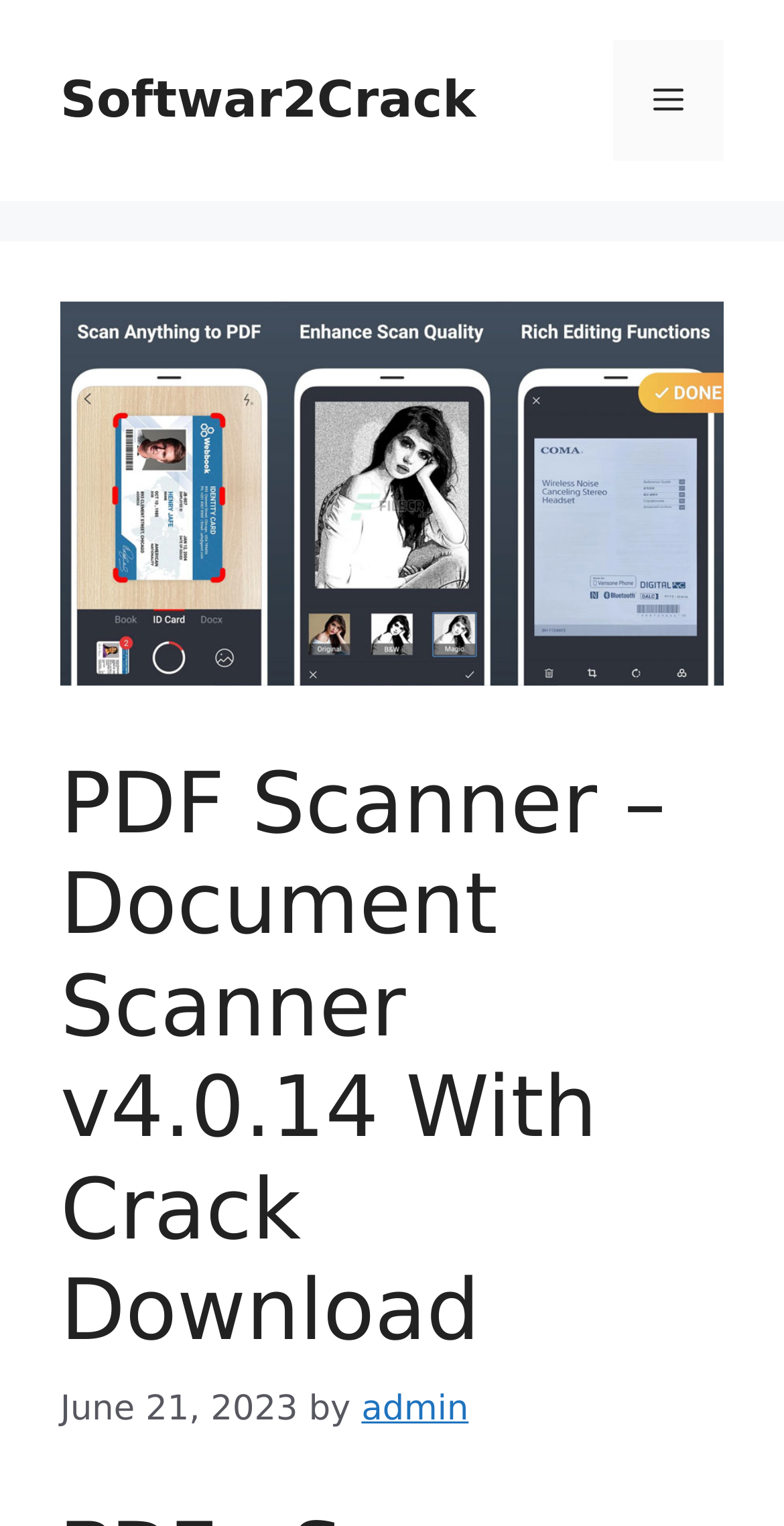Bounding box coordinates are given in the format (top-left x, top-left y, bottom-right x, bottom-right y). All values should be floating point numbers between 0 and 1. Provide the bounding box coordinate for the UI element described as: Menu

[0.782, 0.026, 0.923, 0.105]